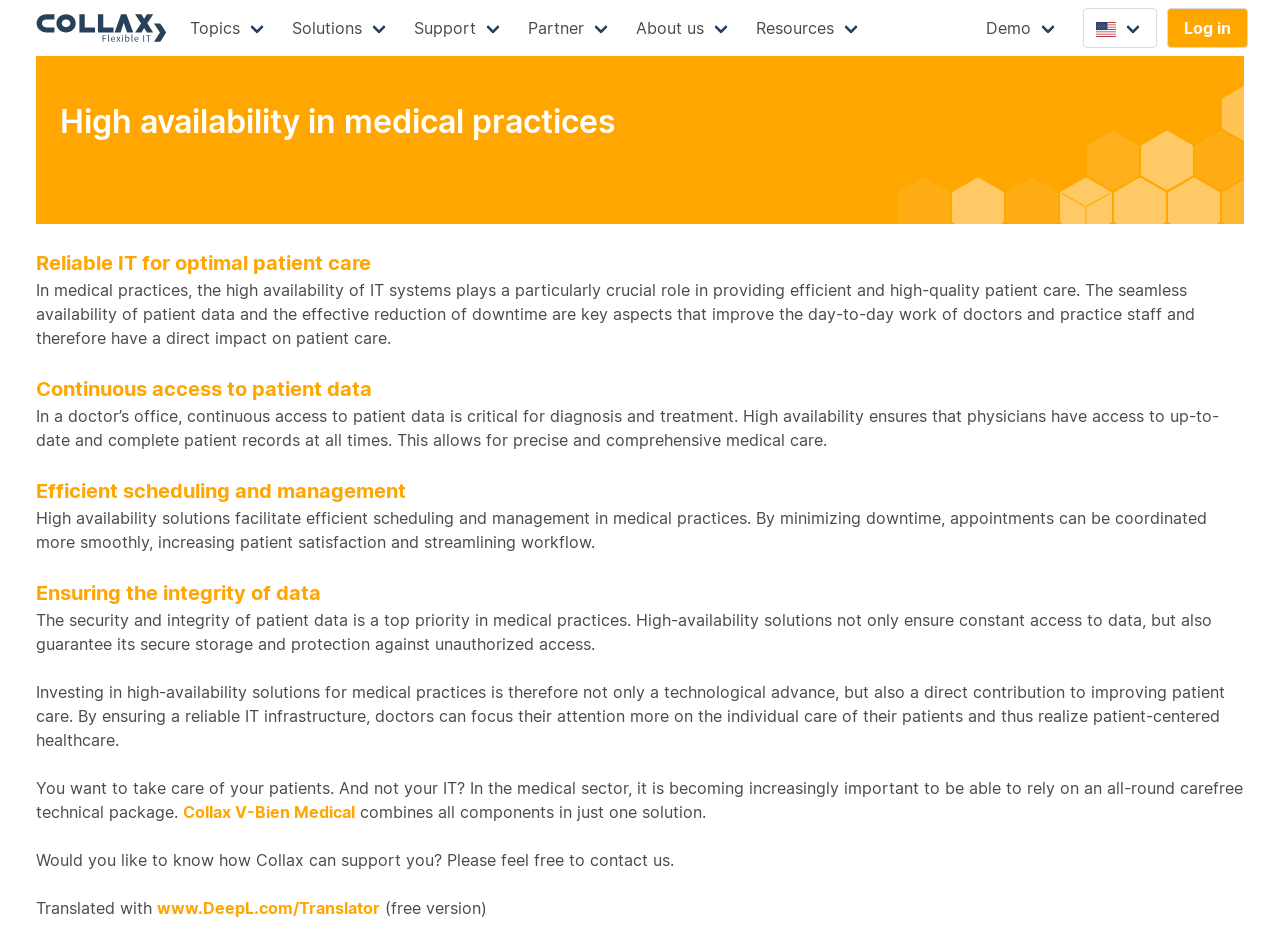Predict the bounding box coordinates of the area that should be clicked to accomplish the following instruction: "Read more about 'High availability in medical practices'". The bounding box coordinates should consist of four float numbers between 0 and 1, i.e., [left, top, right, bottom].

[0.047, 0.111, 0.953, 0.162]